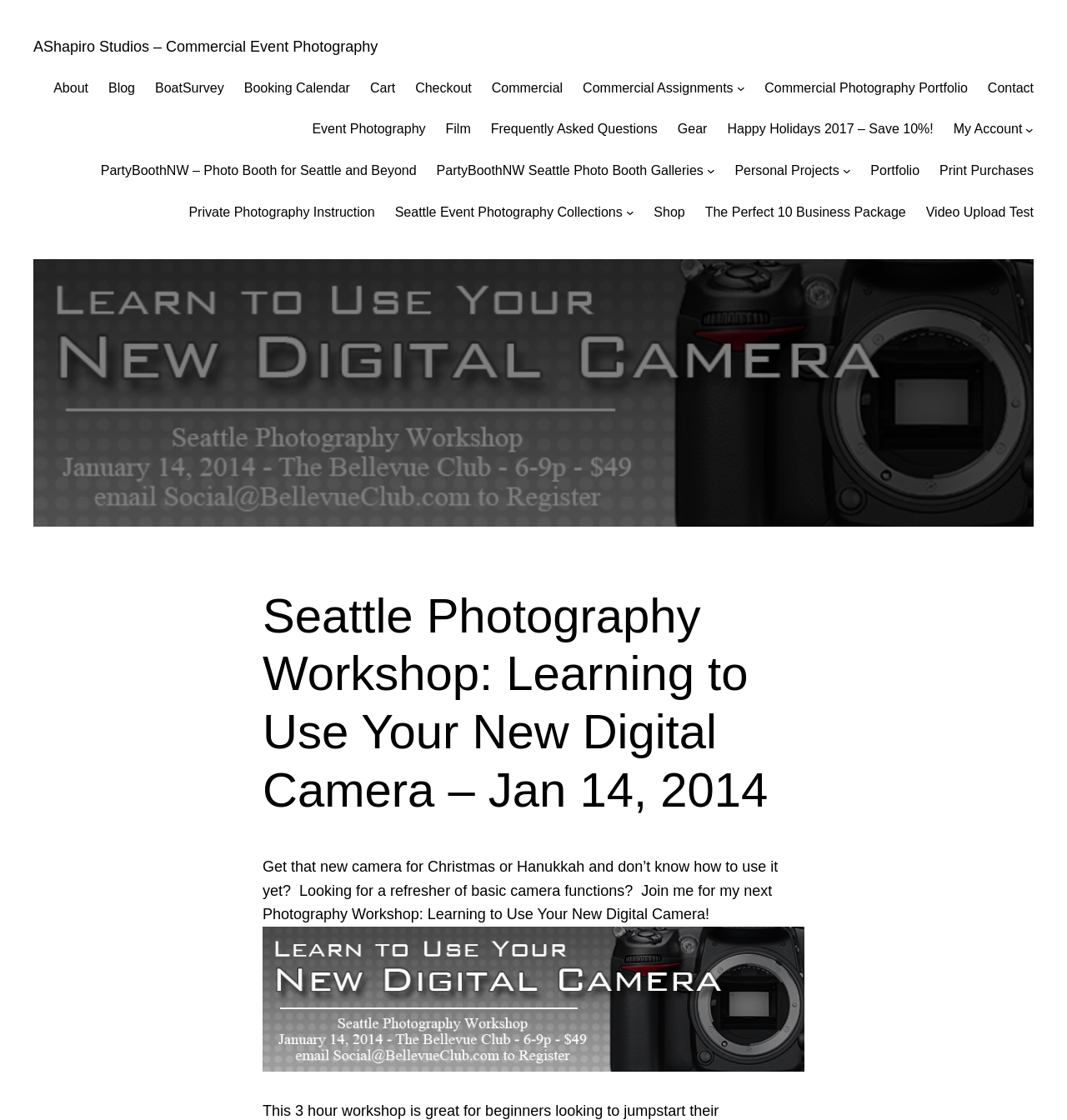Determine the bounding box coordinates of the region I should click to achieve the following instruction: "Click on About". Ensure the bounding box coordinates are four float numbers between 0 and 1, i.e., [left, top, right, bottom].

[0.05, 0.069, 0.083, 0.088]